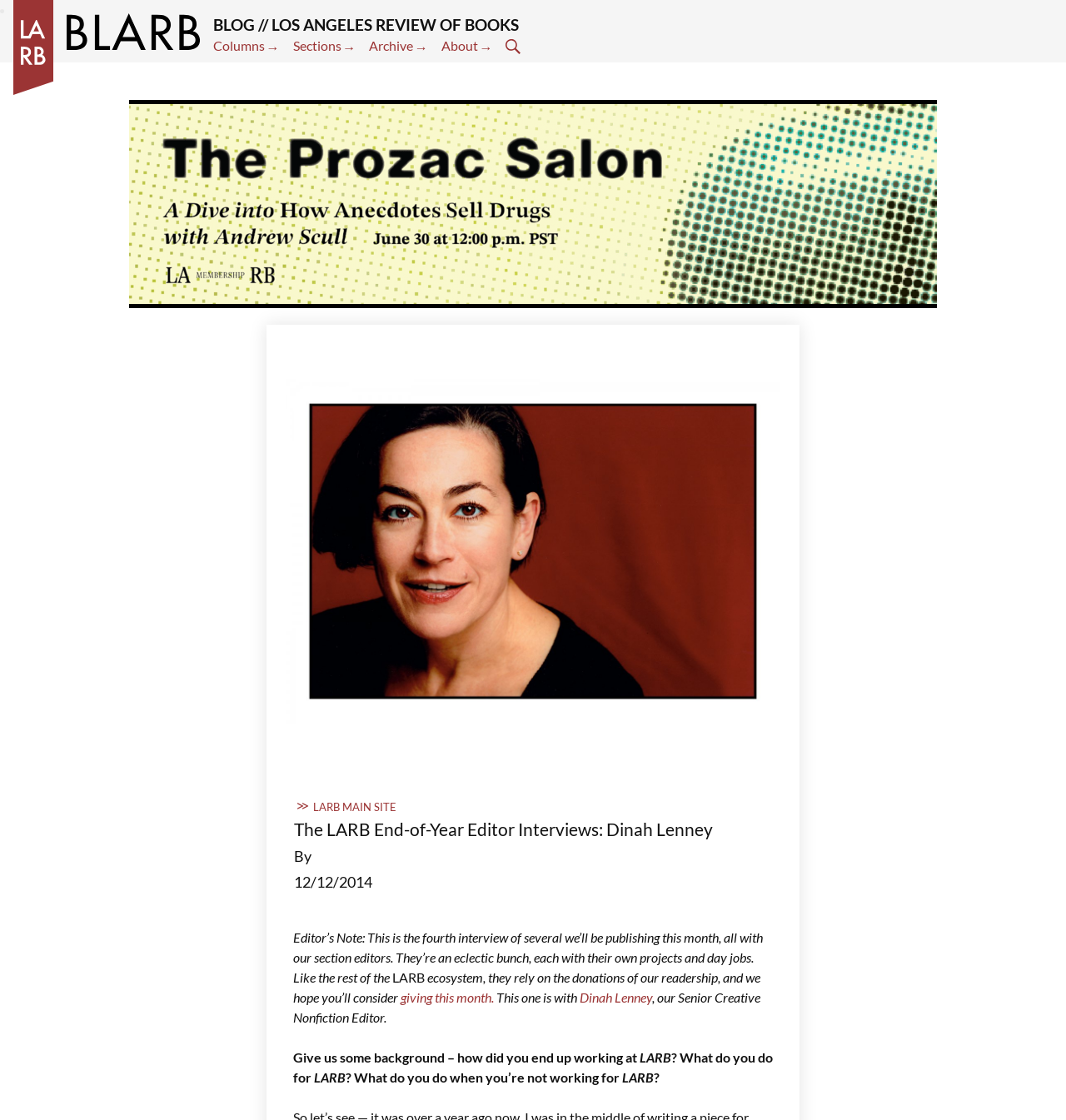Find the bounding box coordinates for the UI element whose description is: "Dinah Lenney". The coordinates should be four float numbers between 0 and 1, in the format [left, top, right, bottom].

[0.544, 0.883, 0.612, 0.897]